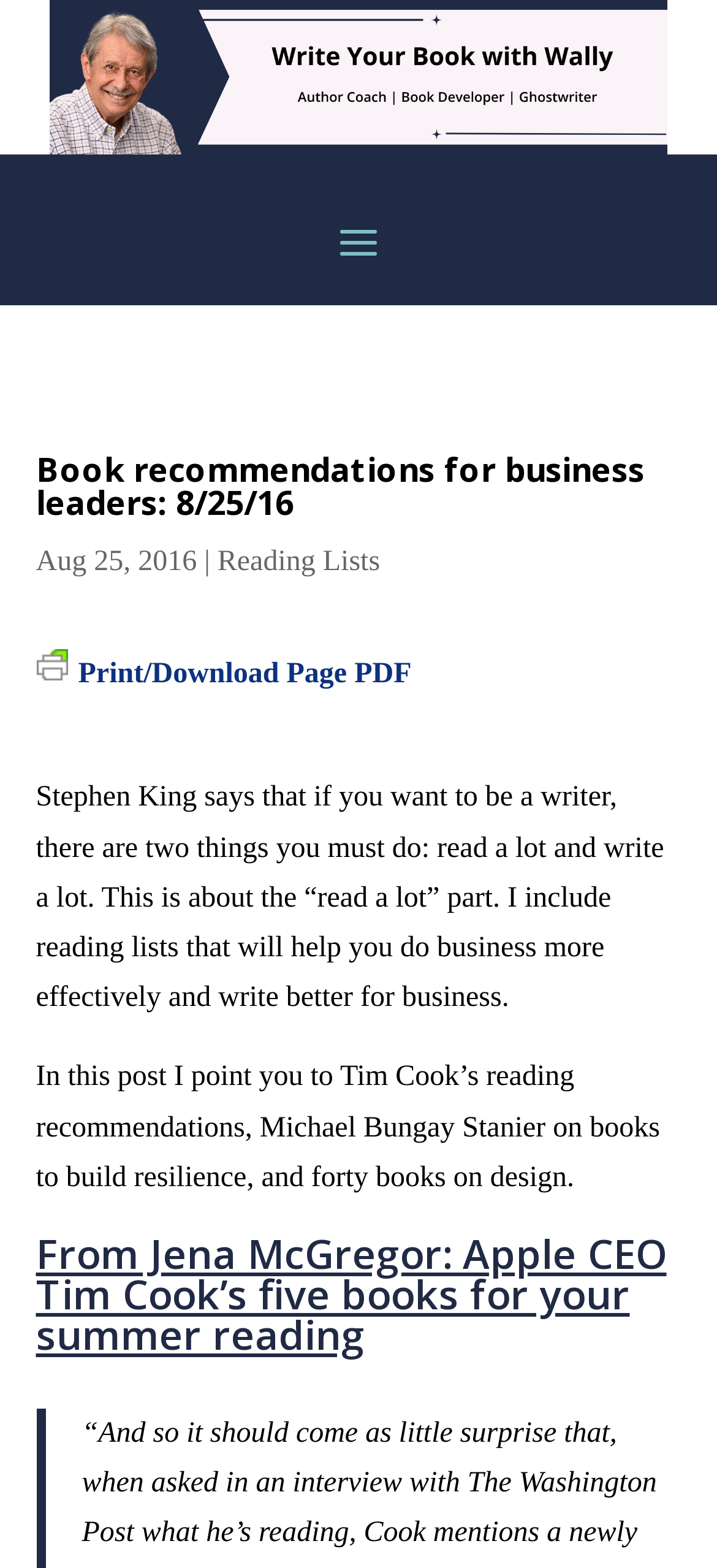Identify the bounding box for the described UI element. Provide the coordinates in (top-left x, top-left y, bottom-right x, bottom-right y) format with values ranging from 0 to 1: Reading Lists

[0.303, 0.348, 0.53, 0.368]